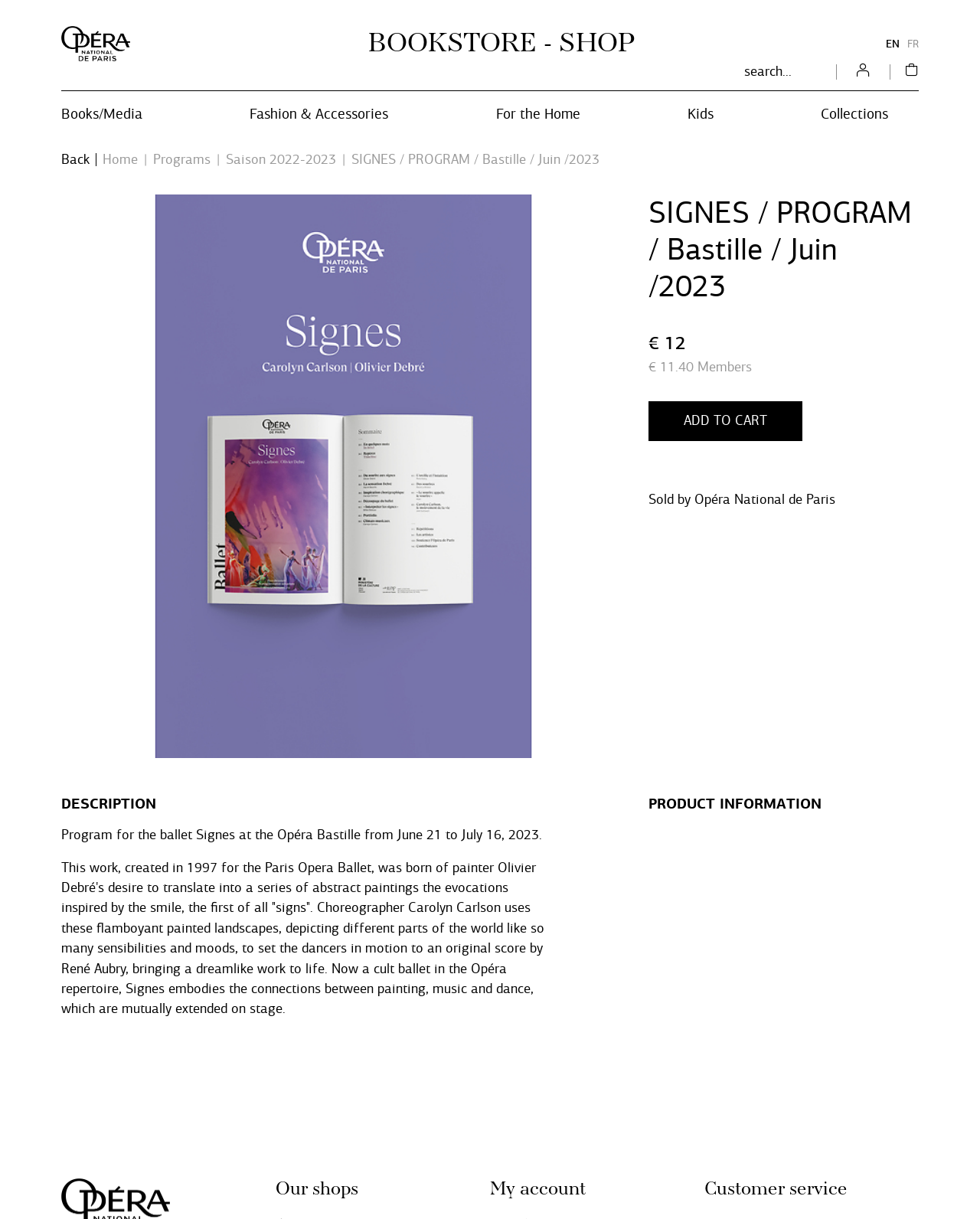Extract the bounding box coordinates of the UI element described by: "name="q" placeholder="search..."". The coordinates should include four float numbers ranging from 0 to 1, e.g., [left, top, right, bottom].

[0.648, 0.046, 0.817, 0.071]